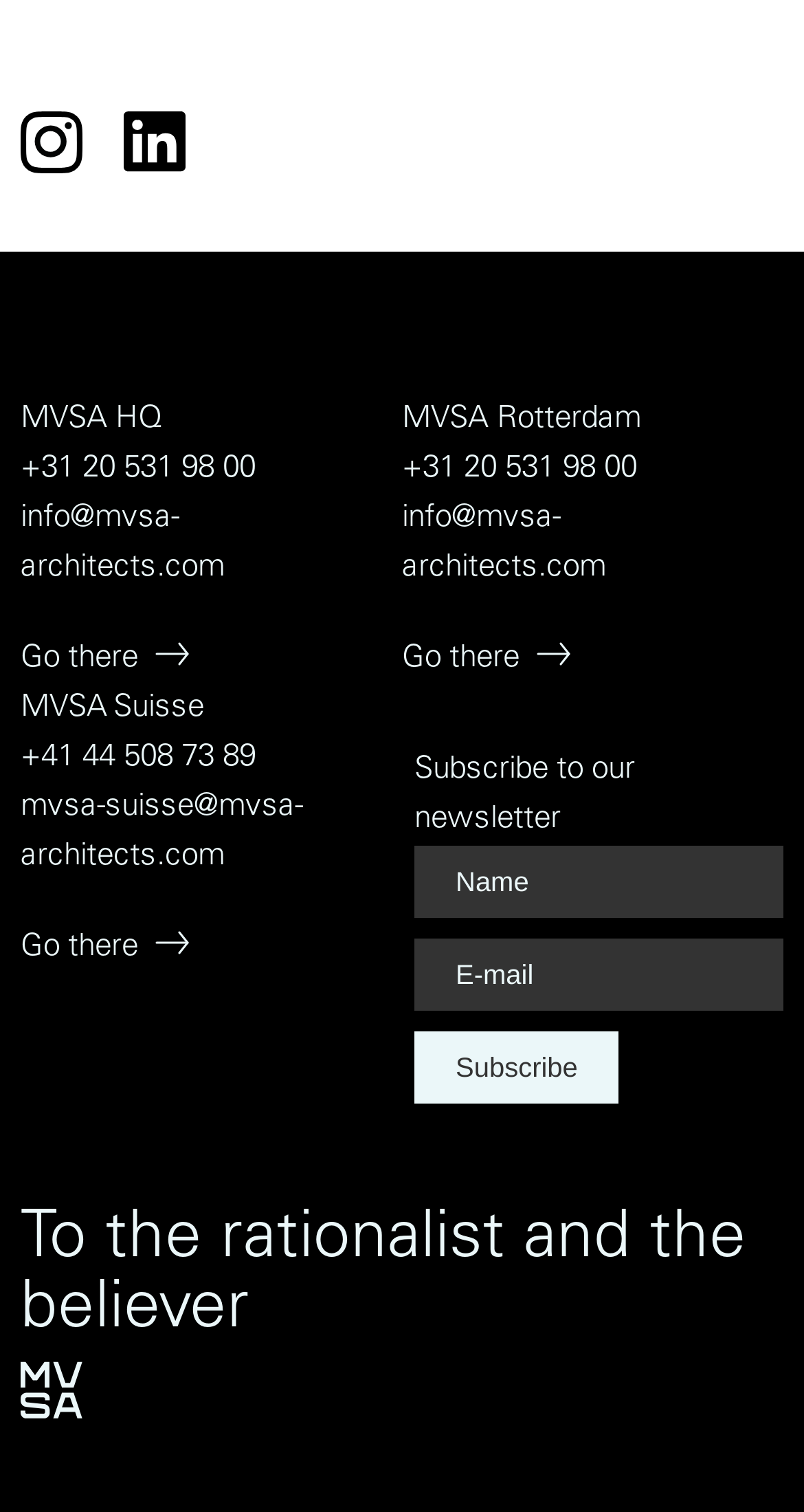Please identify the bounding box coordinates of the region to click in order to complete the task: "Call +31 20 531 98 00". The coordinates must be four float numbers between 0 and 1, specified as [left, top, right, bottom].

[0.026, 0.294, 0.469, 0.327]